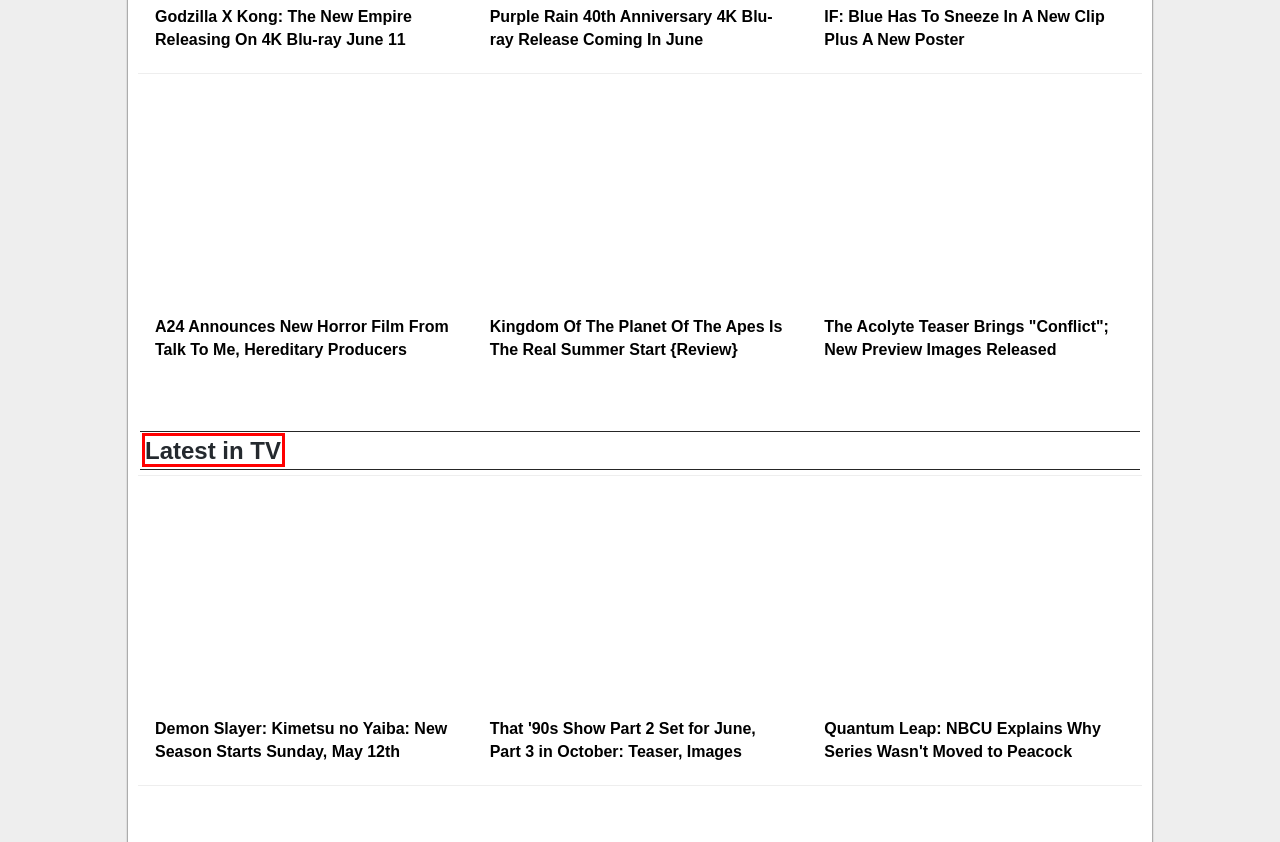Check out the screenshot of a webpage with a red rectangle bounding box. Select the best fitting webpage description that aligns with the new webpage after clicking the element inside the bounding box. Here are the candidates:
A. Will Ospreay Opens Up About ADHD and Promo Challenges in AEW
B. TV News - Bleeding Cool News
C. Kingdom Of The Planet Of The Apes Is The Real Summer Start {Review}
D. Arrowverse "Crisis": Guggenheim on Deleted Scenes, Theater Run Plans
E. Doctor Who: "The Devil’s Chord" Goes Meta, Lots to Sing About (Review)
F. A24 Announces New Horror Film From Talk To Me, Hereditary Producers
G. Pop Culture News - Bleeding Cool News Page 1
H. Quantum Leap: NBCU Explains Why Series Wasn't Moved to Peacock

B